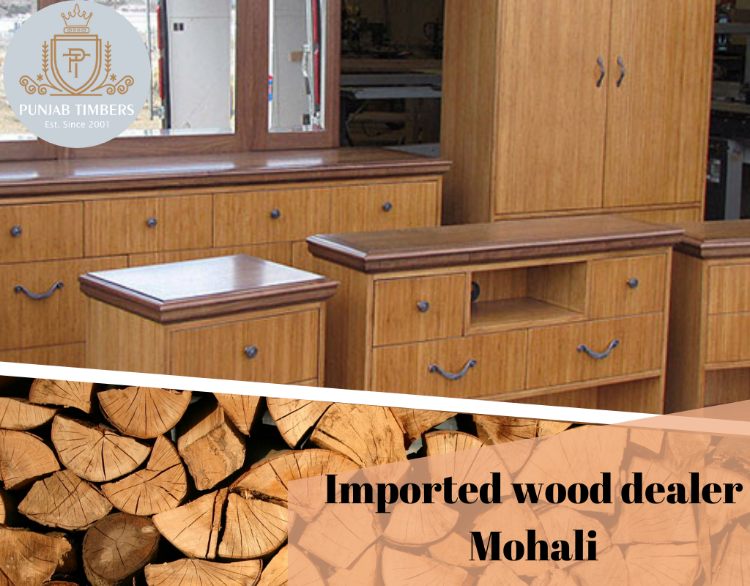Create an exhaustive description of the image.

The image showcases a beautifully crafted wooden furniture setup, highlighting pieces that exemplify the elegance and functionality of timber framing. The warm tones of the wood and the polished surfaces suggest high-quality craftsmanship and durability, making it an appealing choice for home interiors. 

In the bottom portion of the image, a visually striking backdrop of neatly stacked timber pieces enhances the rustic aesthetic, emphasizing the natural beauty of wood. Accompanying the visual, bold text identifies "Imported wood dealer Mohali," showcasing the company's expertise in supplying premium timber. The logo of "PUNJAB TIMBERS," featuring an emblematic design, establishes brand authority and trust since its inception in 2001. This image effectively conveys the blend of traditional craftsmanship with modern design, ideal for anyone looking to enhance their living space with quality timber products.